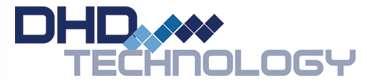Describe thoroughly the contents of the image.

The image showcases the logo of "DHD Technology," where the brand name is prominently displayed. The letters "DHD" are depicted in bold, dark blue font, while the word "TECHNOLOGY" is presented in a lighter blue, more understated font. Above the "DHD," there are three geometric diamond shapes in varying shades of blue, enhancing the logo's modern and technological aesthetic. This logo emphasizes the company's focus on innovative solutions, likely in the field of parts cleaning and maintenance, aligning with their commitment to high-quality standards in technology and service.